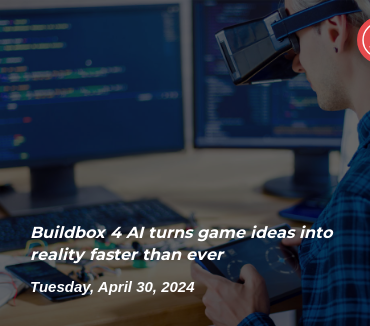Give a meticulous account of what the image depicts.

The image showcases a person engaged in the development of games using Buildbox 4 AI, which is highlighted for its capability to rapidly transform game concepts into tangible creations. This innovative software aims to expedite the game development process, making it easier for creators to bring their ideas to life. In the background, multiple monitors display code, illustrating the technical aspects of game development. The date mentioned below the image, Tuesday, April 30, 2024, indicates a forthcoming announcement or event related to this powerful tool.